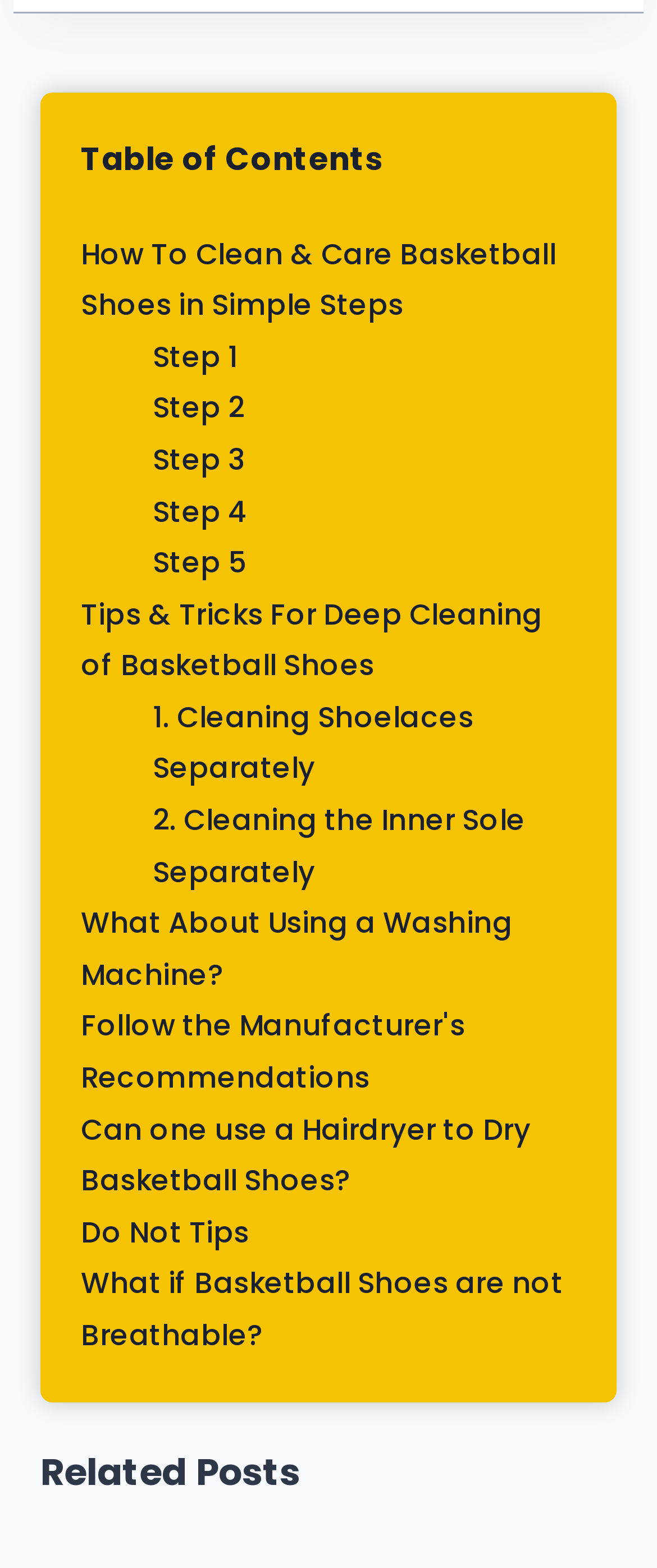Highlight the bounding box coordinates of the region I should click on to meet the following instruction: "Read 'Tips & Tricks For Deep Cleaning of Basketball Shoes'".

[0.123, 0.379, 0.826, 0.437]